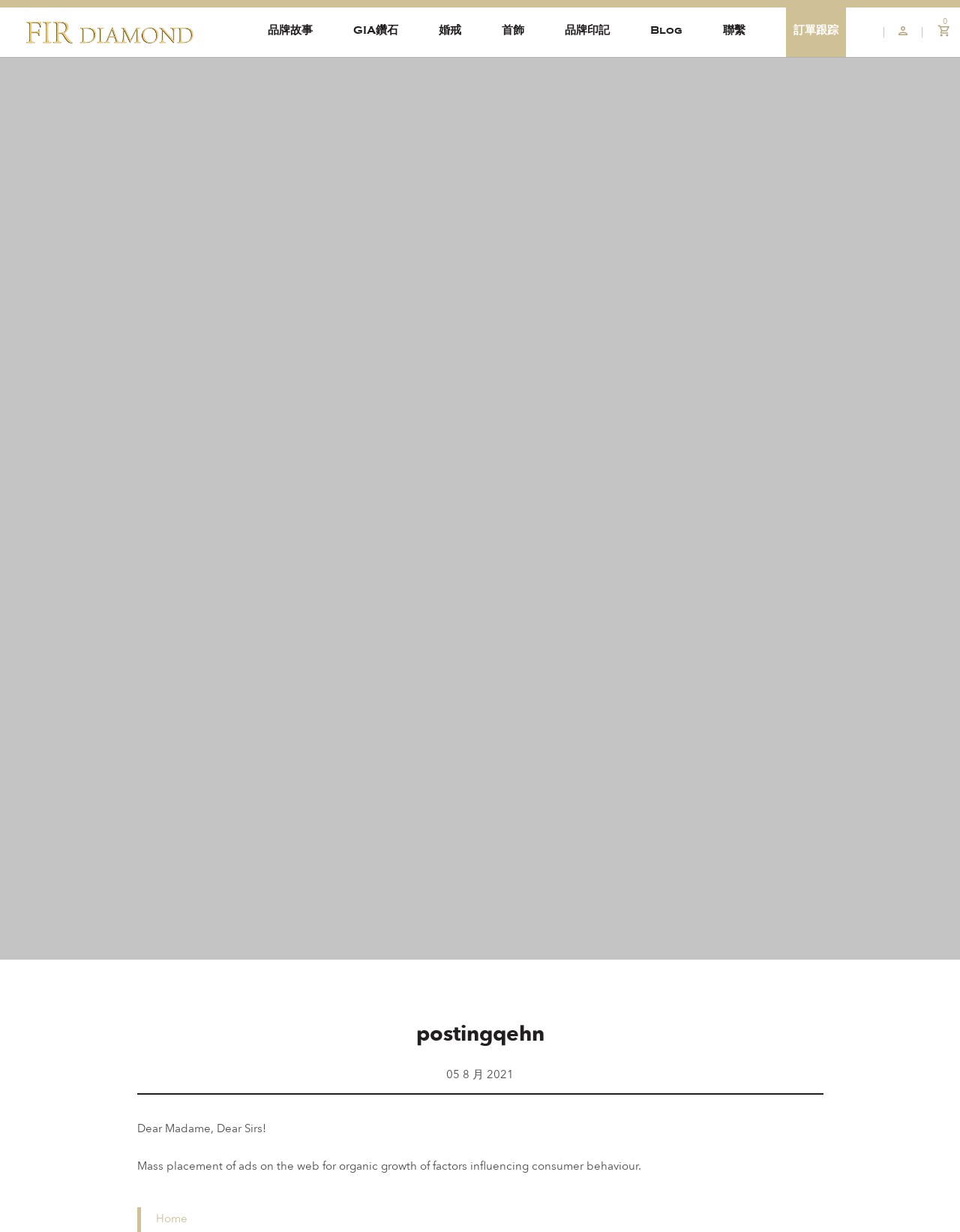What are the main categories of products?
Using the visual information, answer the question in a single word or phrase.

GIA鑽石, 婚戒, 首飾